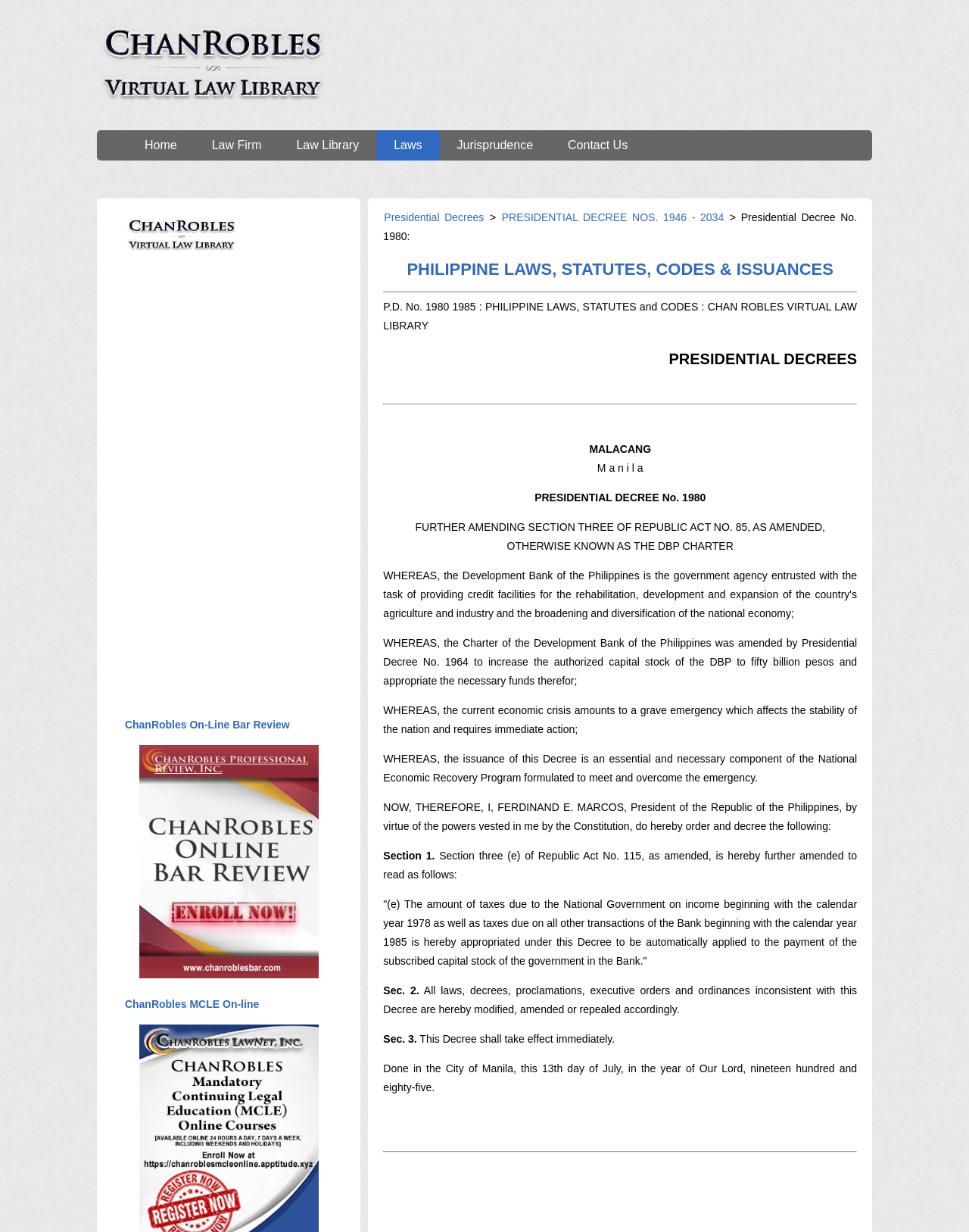What is the date of the Decree?
Give a comprehensive and detailed explanation for the question.

The date of the Decree can be found in the StaticText 'Done in the City of Manila, this 13th day of July, in the year of Our Lord, nineteen hundred and eighty-five'.